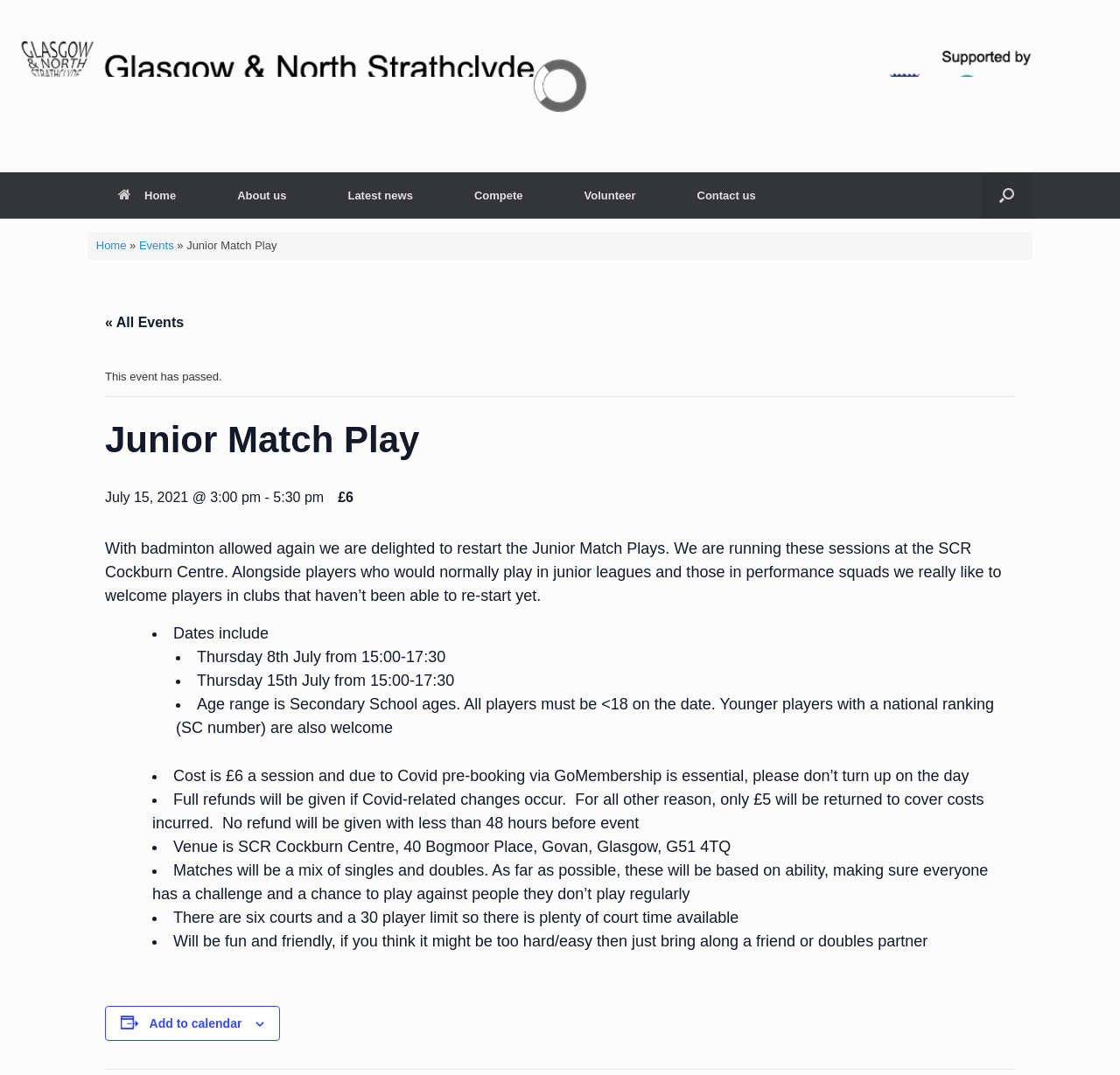Respond to the question below with a single word or phrase:
What is the age range for the event?

Secondary School ages